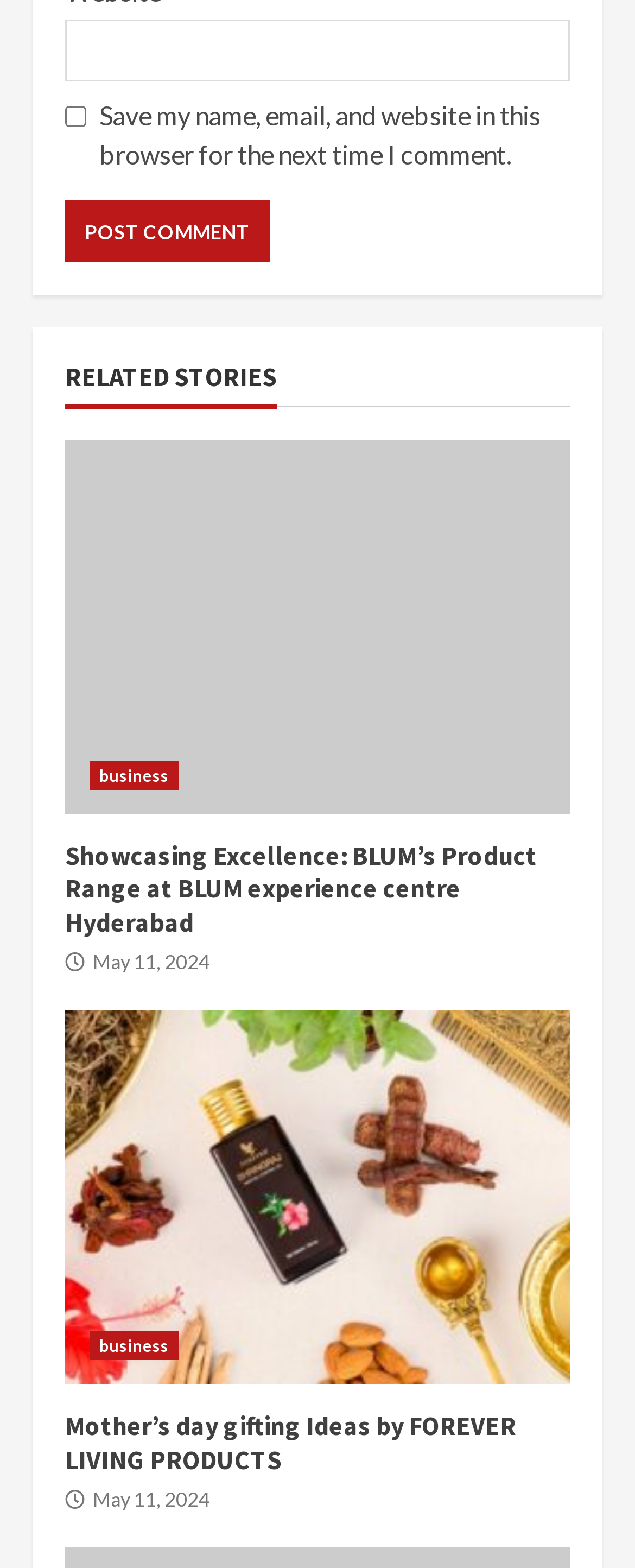How long does it take to read the article 'Showcasing Excellence: BLUM’s Product Range at BLUM experience centre Hyderabad'?
Based on the image content, provide your answer in one word or a short phrase.

1 min